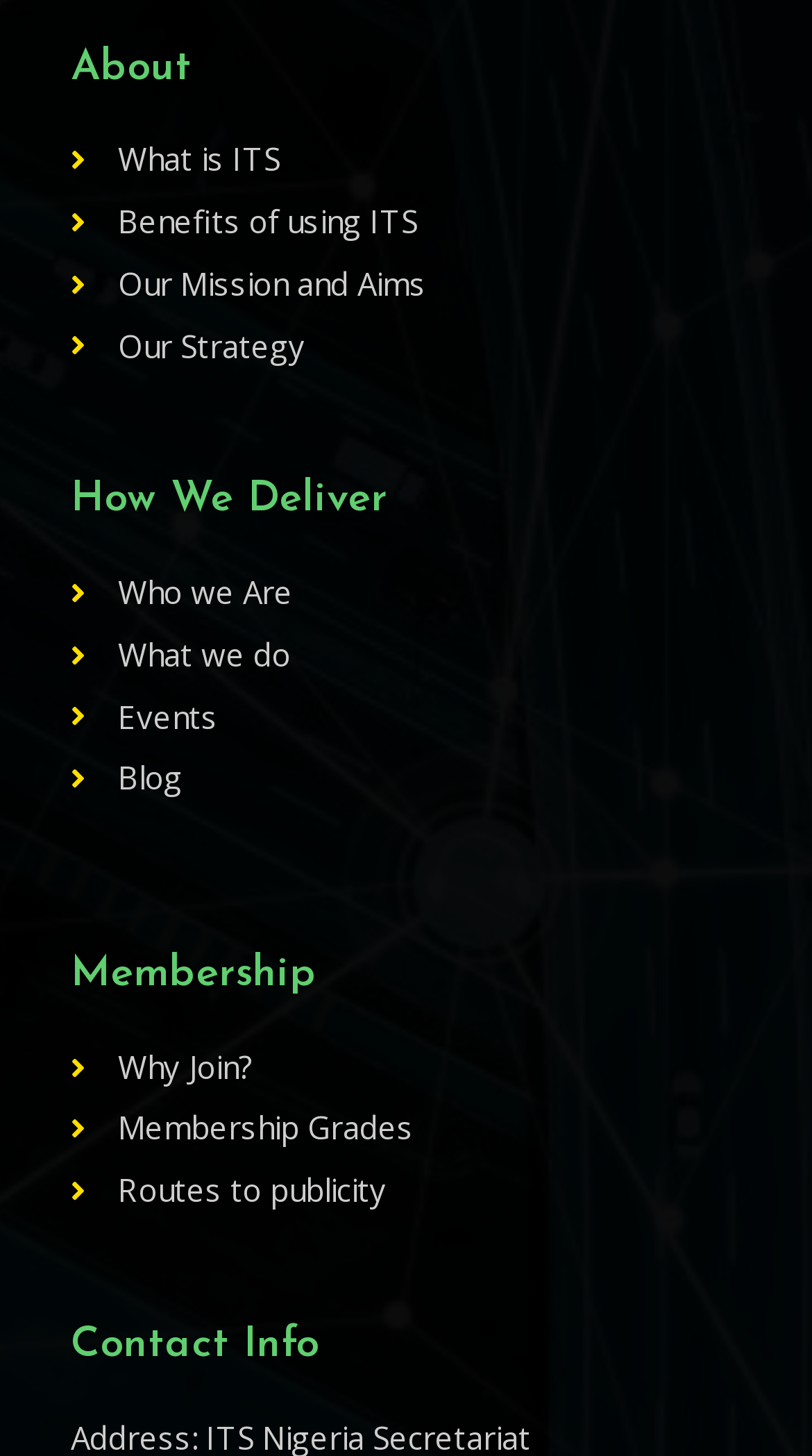Please determine the bounding box coordinates of the element's region to click for the following instruction: "Explore what we do".

[0.087, 0.43, 0.913, 0.47]